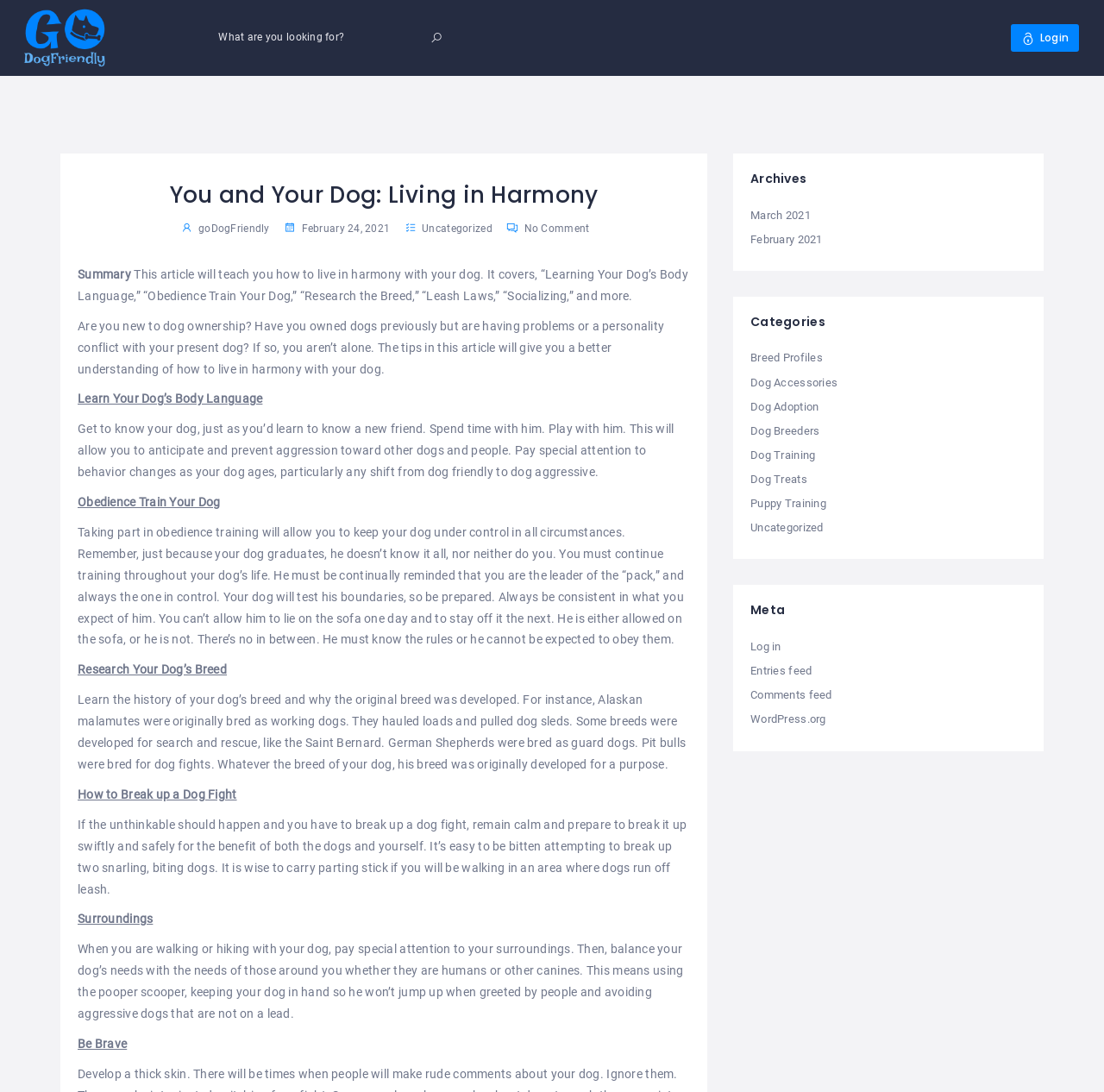For the given element description alt="Go Dog Friendly", determine the bounding box coordinates of the UI element. The coordinates should follow the format (top-left x, top-left y, bottom-right x, bottom-right y) and be within the range of 0 to 1.

[0.02, 0.018, 0.096, 0.048]